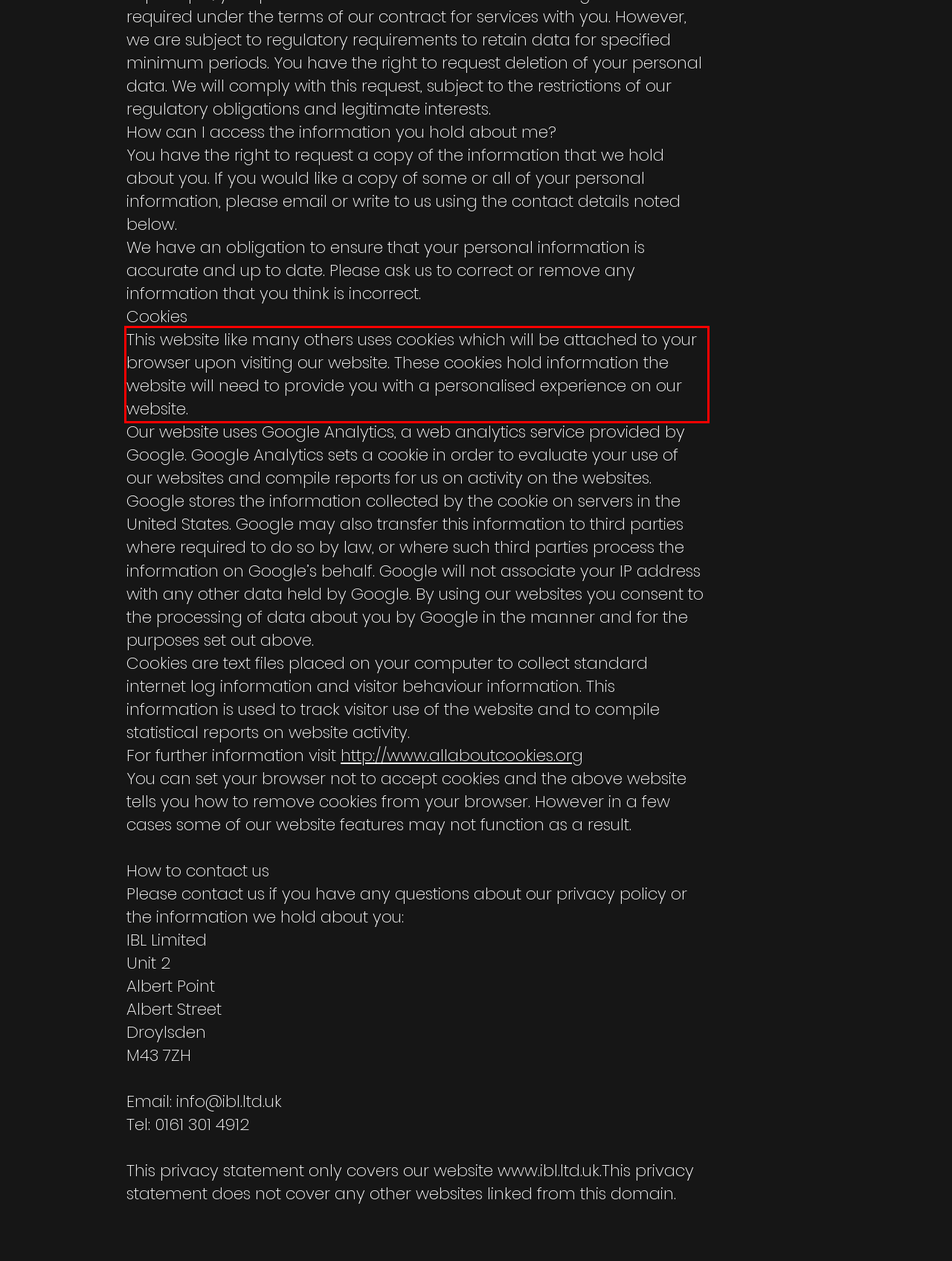Examine the screenshot of the webpage, locate the red bounding box, and perform OCR to extract the text contained within it.

This website like many others uses cookies which will be attached to your browser upon visiting our website. These cookies hold information the website will need to provide you with a personalised experience on our website.